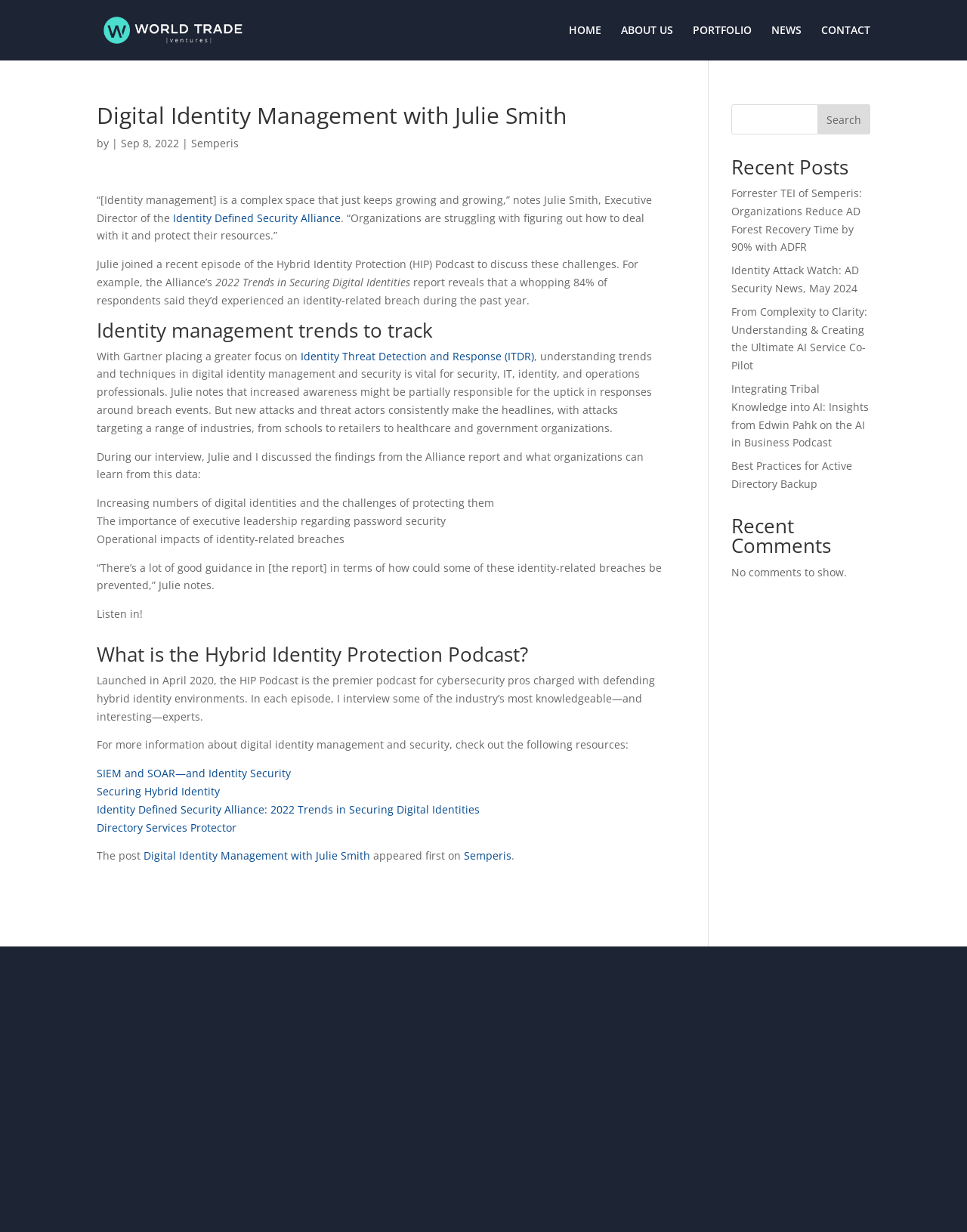Can you find the bounding box coordinates for the element to click on to achieve the instruction: "Search for something"?

[0.845, 0.085, 0.9, 0.109]